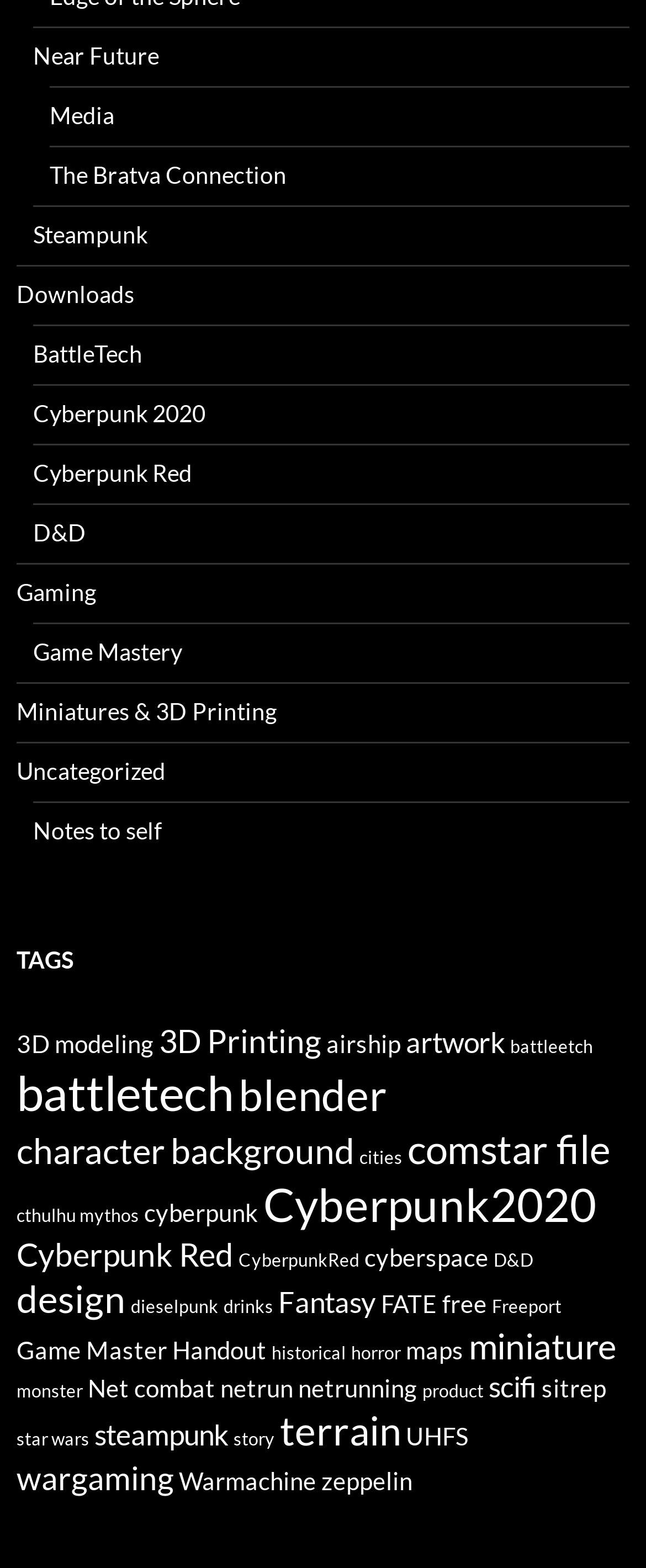Extract the bounding box coordinates for the UI element described as: "Miniatures & 3D Printing".

[0.026, 0.445, 0.428, 0.463]